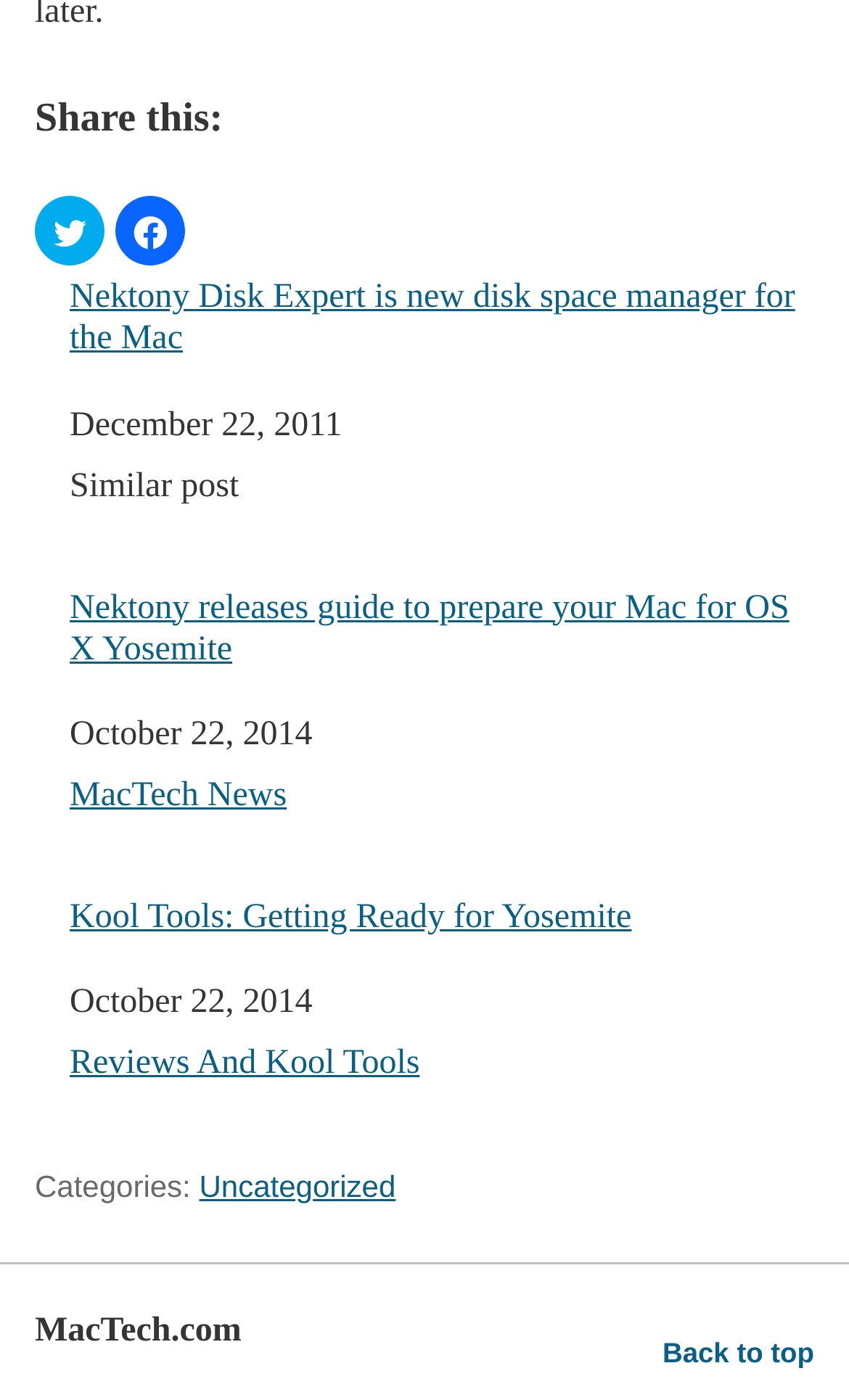Look at the image and write a detailed answer to the question: 
What is the name of the website?

I looked at the top section of the webpage and found a heading 'MacTech.com', which suggests that the name of the website is MacTech.com.